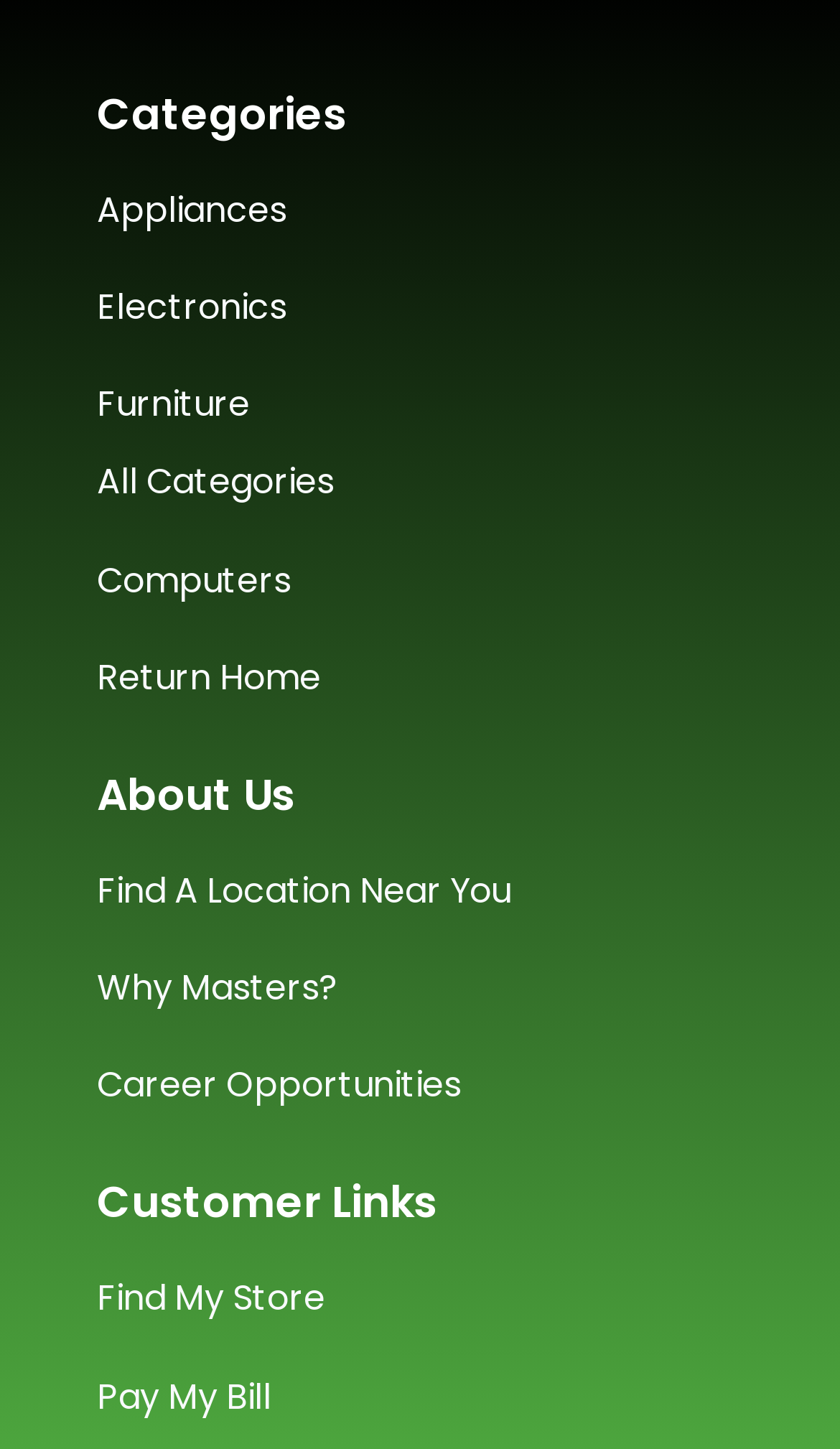Determine the bounding box coordinates of the section I need to click to execute the following instruction: "Browse appliances". Provide the coordinates as four float numbers between 0 and 1, i.e., [left, top, right, bottom].

[0.115, 0.111, 0.885, 0.178]